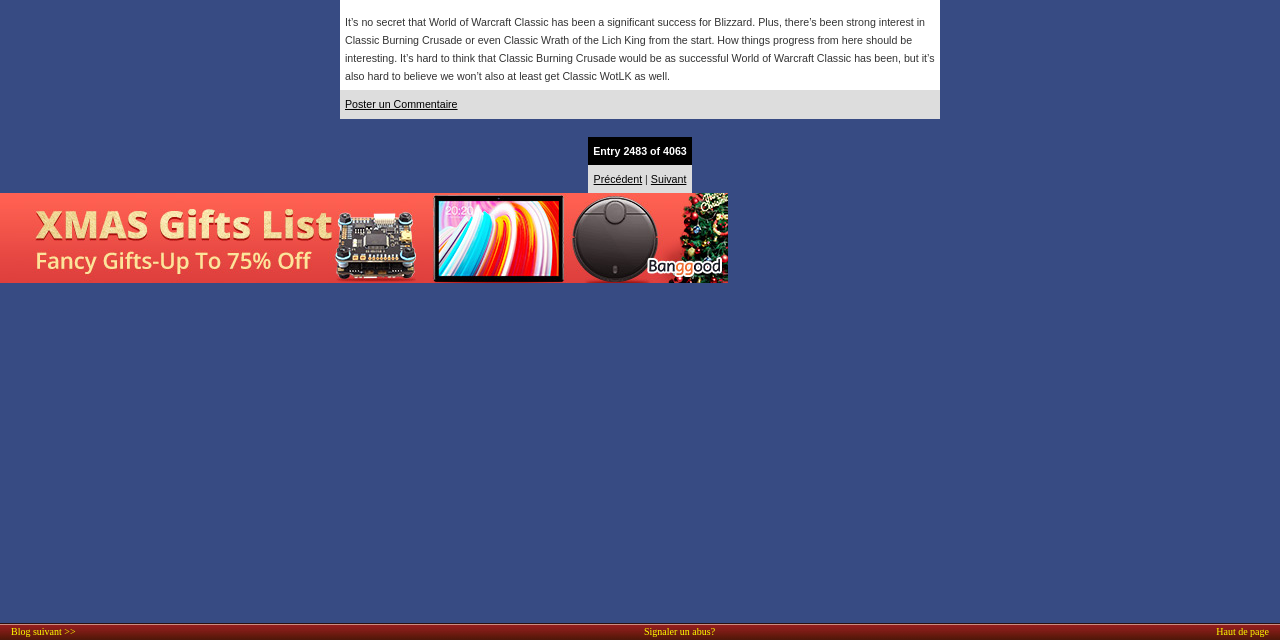Locate the bounding box of the UI element based on this description: "Haut de page". Provide four float numbers between 0 and 1 as [left, top, right, bottom].

[0.95, 0.978, 0.991, 0.995]